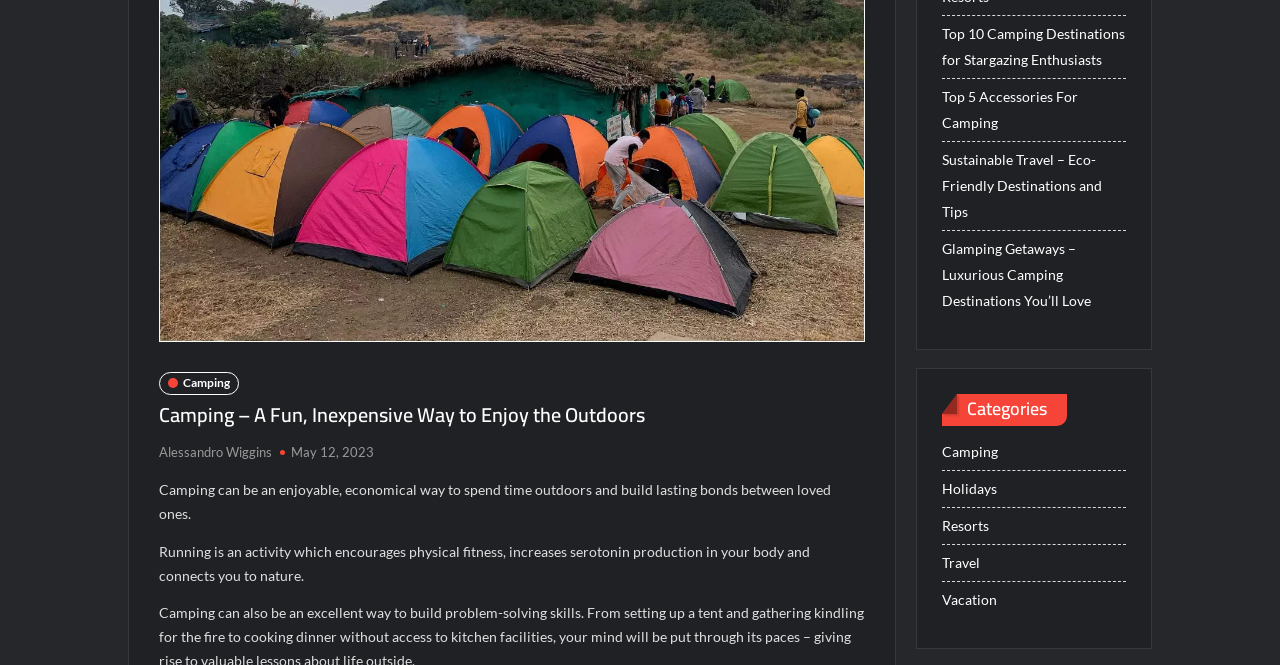Show the bounding box coordinates for the HTML element as described: "May 12, 2023".

[0.227, 0.667, 0.292, 0.691]